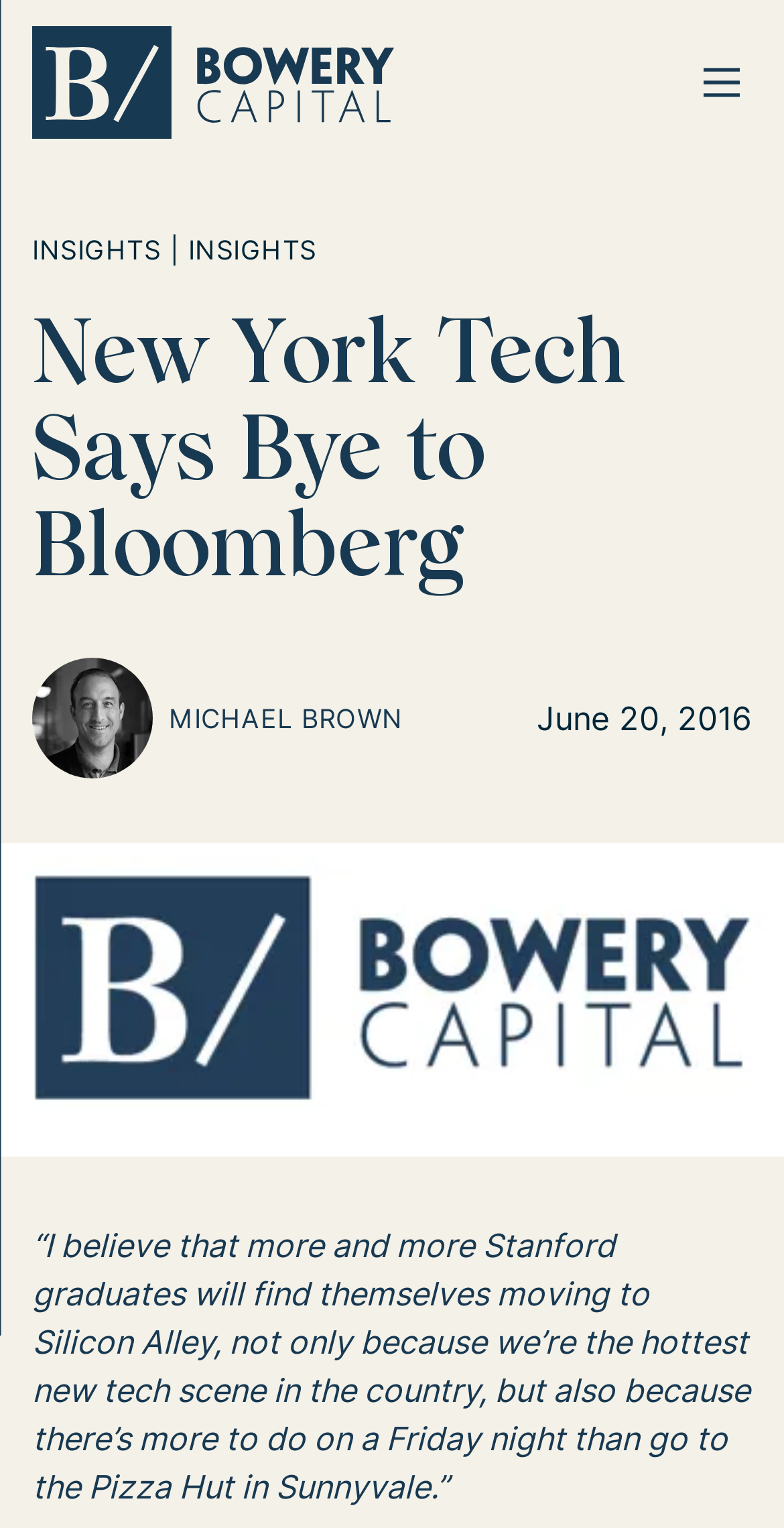What is the name of the company mentioned in the article?
Answer the question based on the image using a single word or a brief phrase.

Bowery Capital